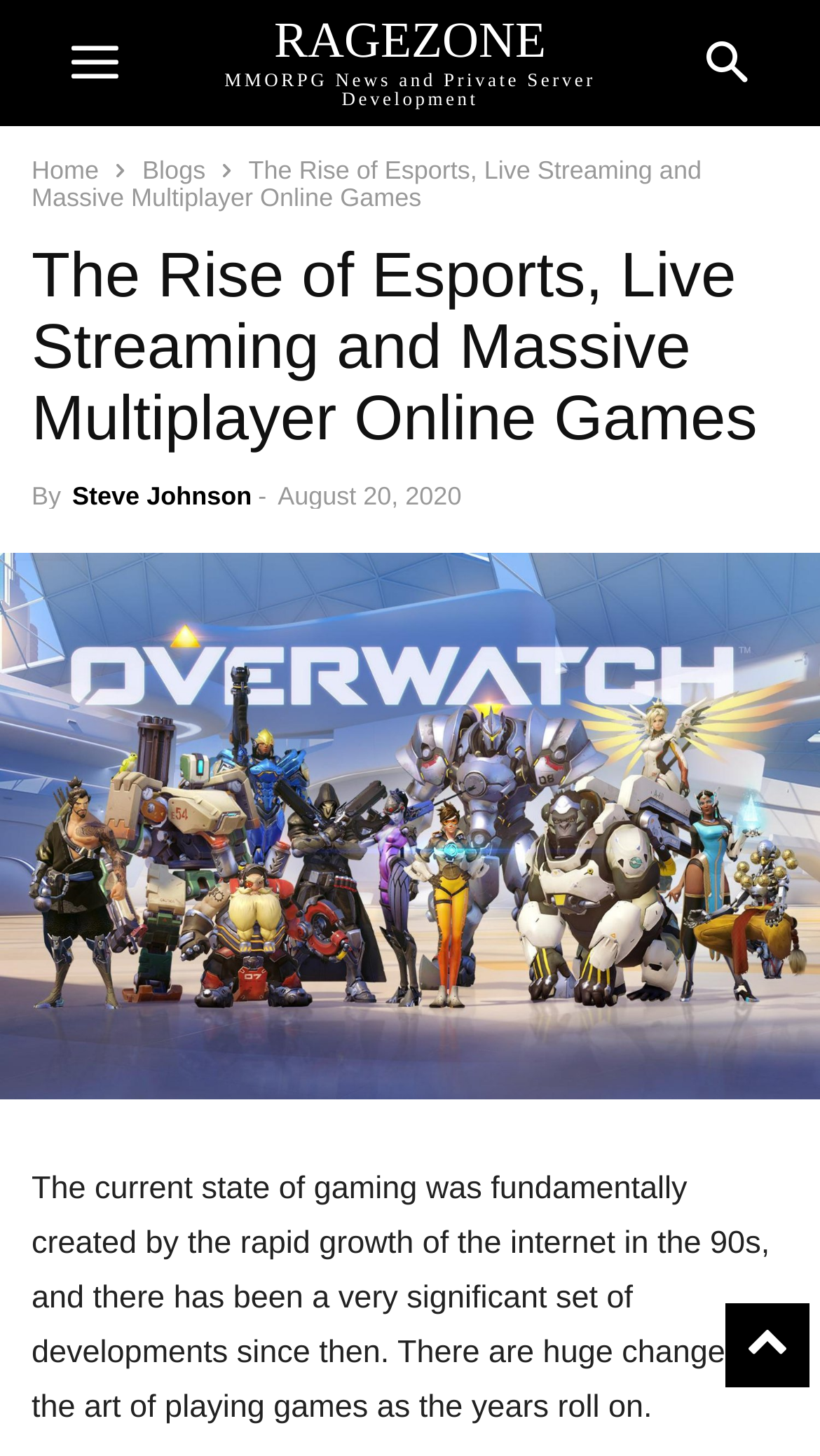Describe the webpage in detail, including text, images, and layout.

The webpage is about the rise of esports, live streaming, and massive multiplayer online games. At the top-right corner, there is a "to-top" link. Below it, on the top-left corner, there is a "mobile-toggle" button. Next to it, there is a link to "RAGEZONE MMORPG News and Private Server Development". On the top-right corner, there is a "search" button.

The main content of the webpage is divided into sections. The first section has a heading that reads "The Rise of Esports, Live Streaming and Massive Multiplayer Online Games" and is attributed to "Steve Johnson". Below the heading, there is a timestamp indicating that the article was published on "August 20, 2020". 

To the right of the heading, there is a large image that spans the entire width of the page. Below the image, there is a paragraph of text that discusses the evolution of gaming since the 1990s. The text explains how the rapid growth of the internet has led to significant developments in the gaming industry.

On the top navigation bar, there are links to "Home" and "Blogs", situated next to each other.